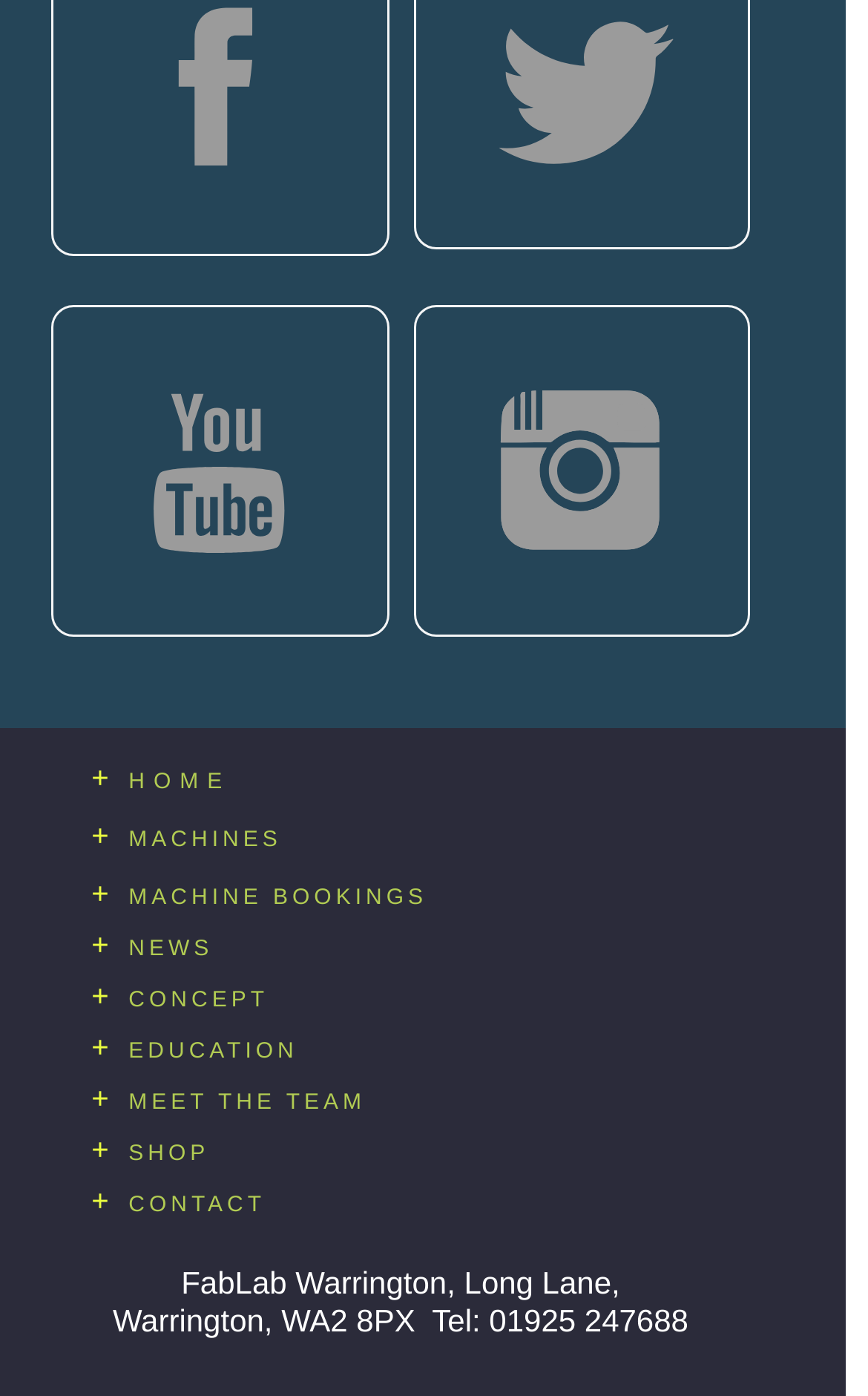Determine the bounding box coordinates of the area to click in order to meet this instruction: "Click on CONTACT".

[0.148, 0.855, 0.306, 0.872]